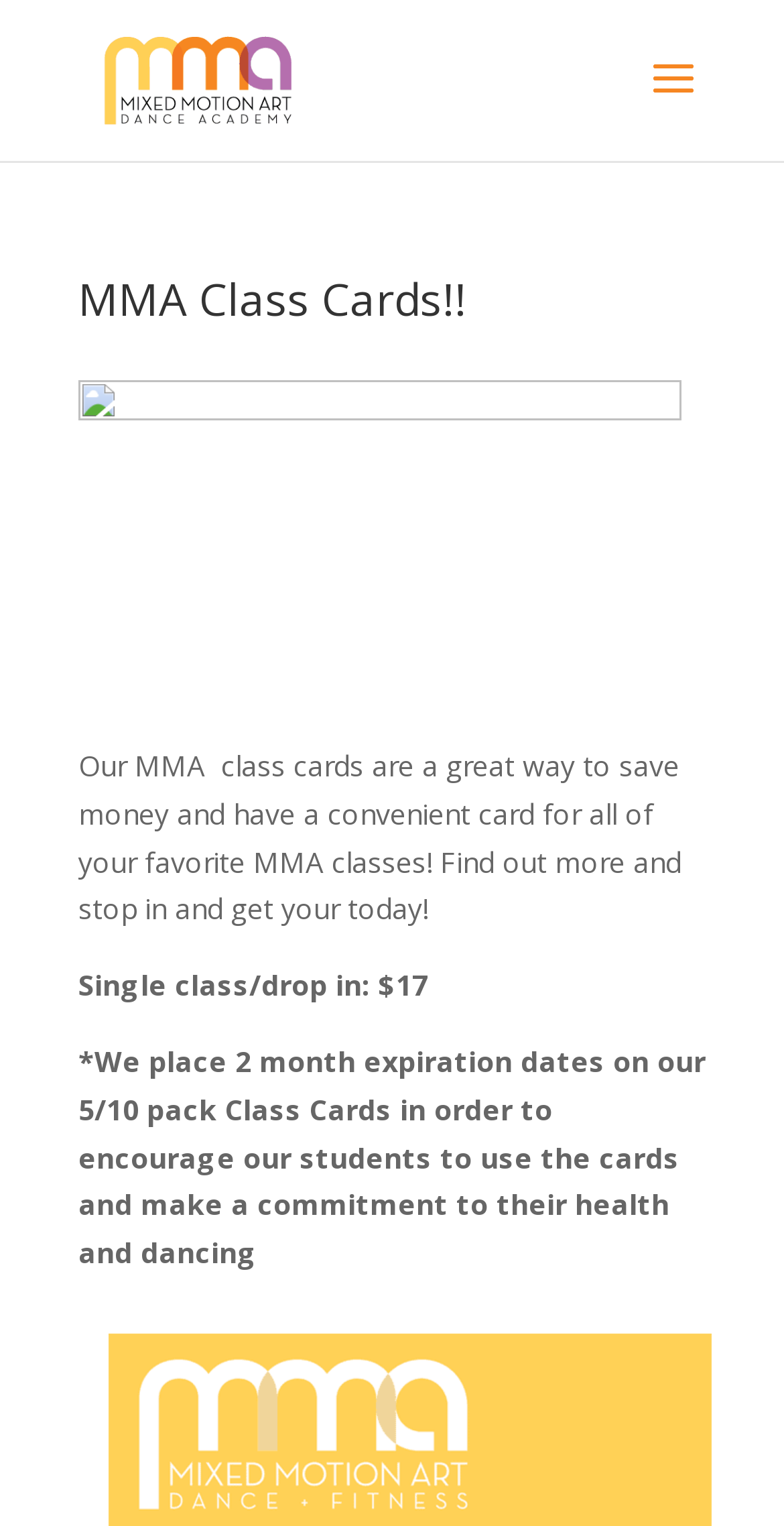Using the information from the screenshot, answer the following question thoroughly:
What is the price of a single class or drop-in?

I found the answer by reading the StaticText element that says 'Single class/drop in: $17', which provides the price information.